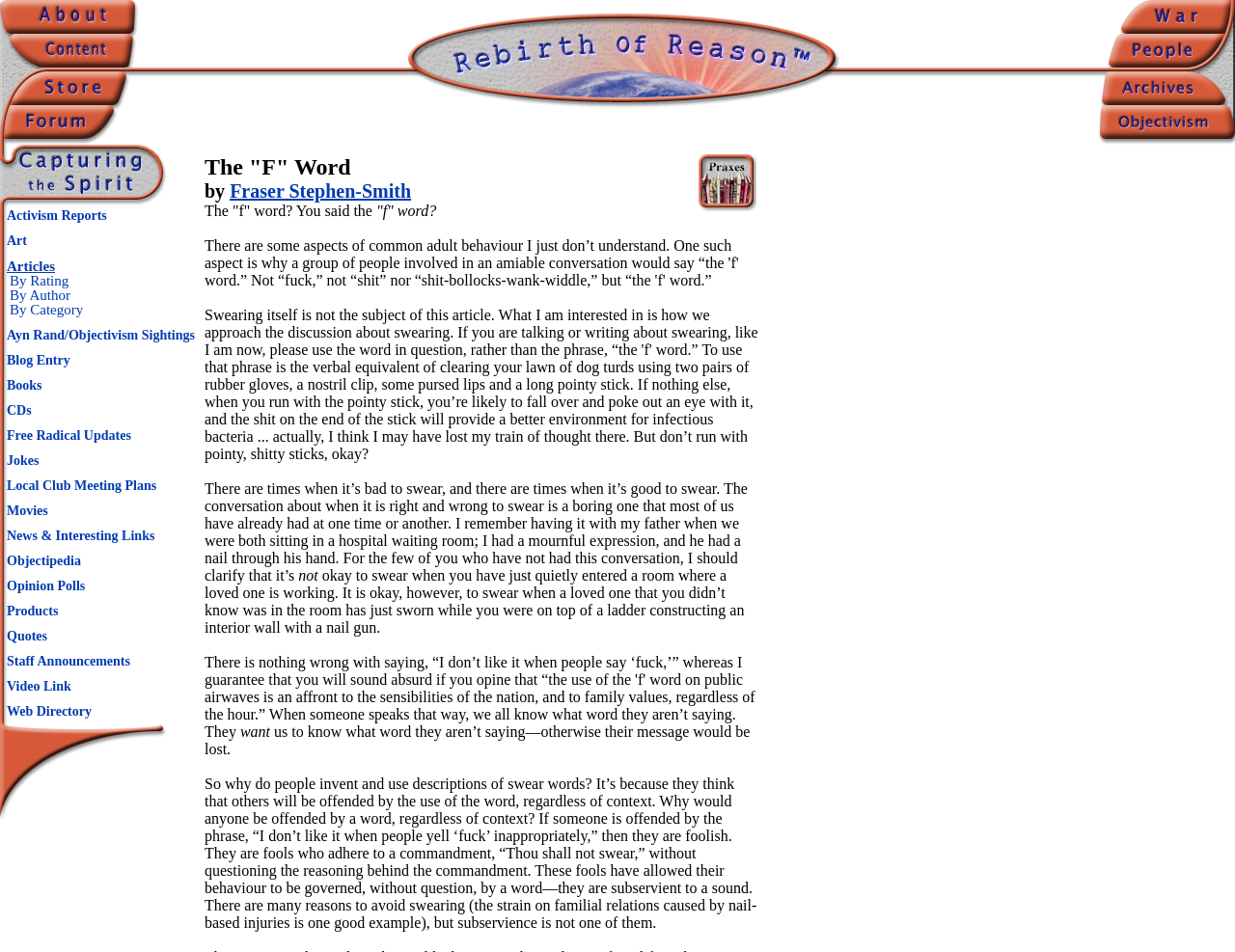Provide a brief response in the form of a single word or phrase:
How many images are in the 'Rebirth of Reason' section?

2